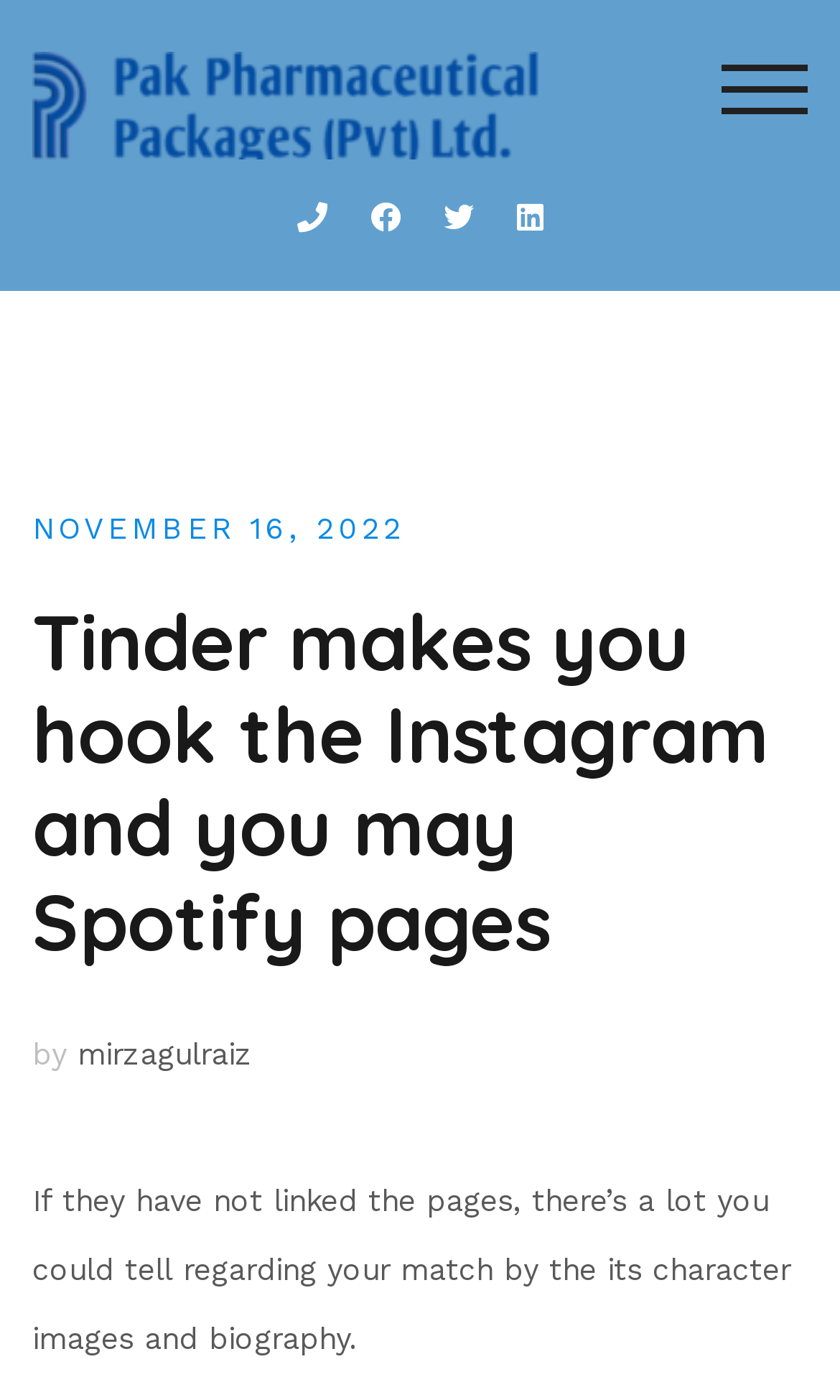Provide a brief response to the question below using one word or phrase:
What is the date mentioned in the article?

NOVEMBER 16, 2022